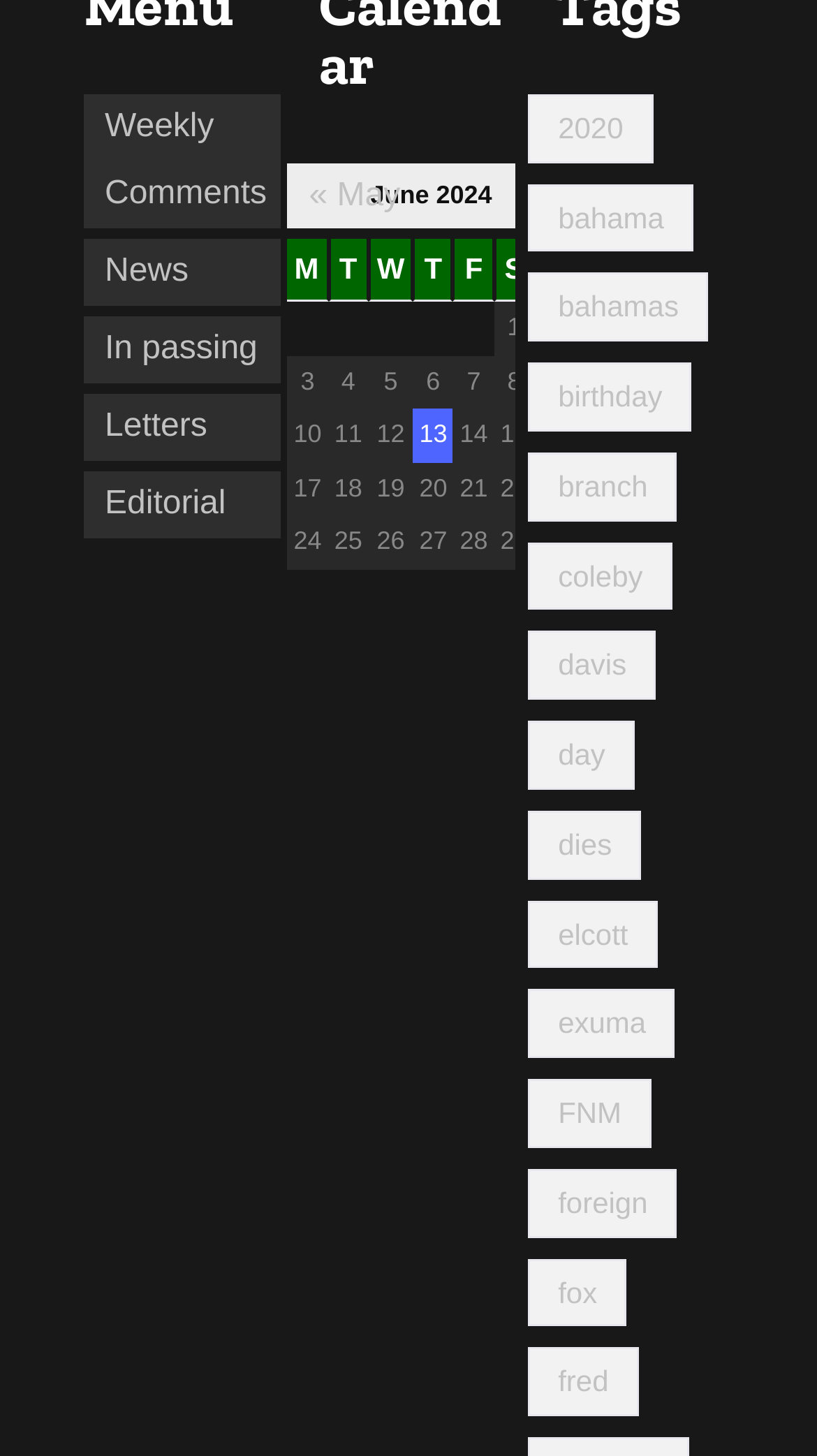Find the bounding box of the element with the following description: "Weekly Comments". The coordinates must be four float numbers between 0 and 1, formatted as [left, top, right, bottom].

[0.128, 0.065, 0.343, 0.157]